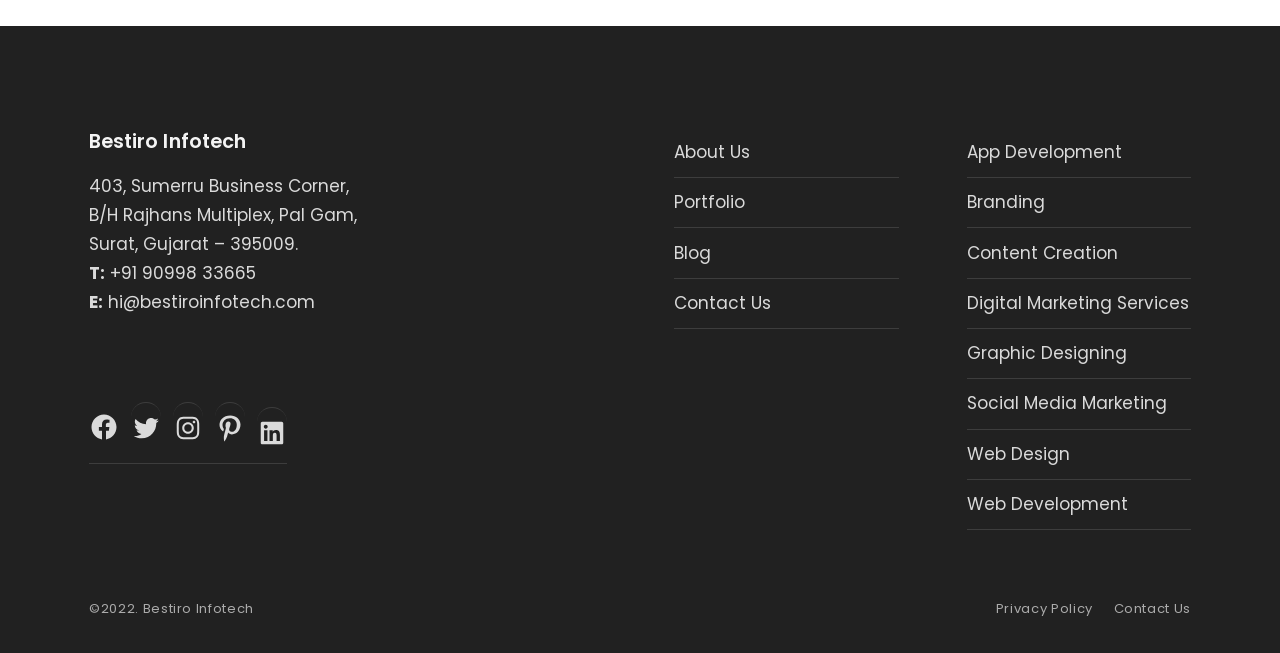Pinpoint the bounding box coordinates of the area that must be clicked to complete this instruction: "Visit the App Development page".

[0.755, 0.212, 0.876, 0.256]